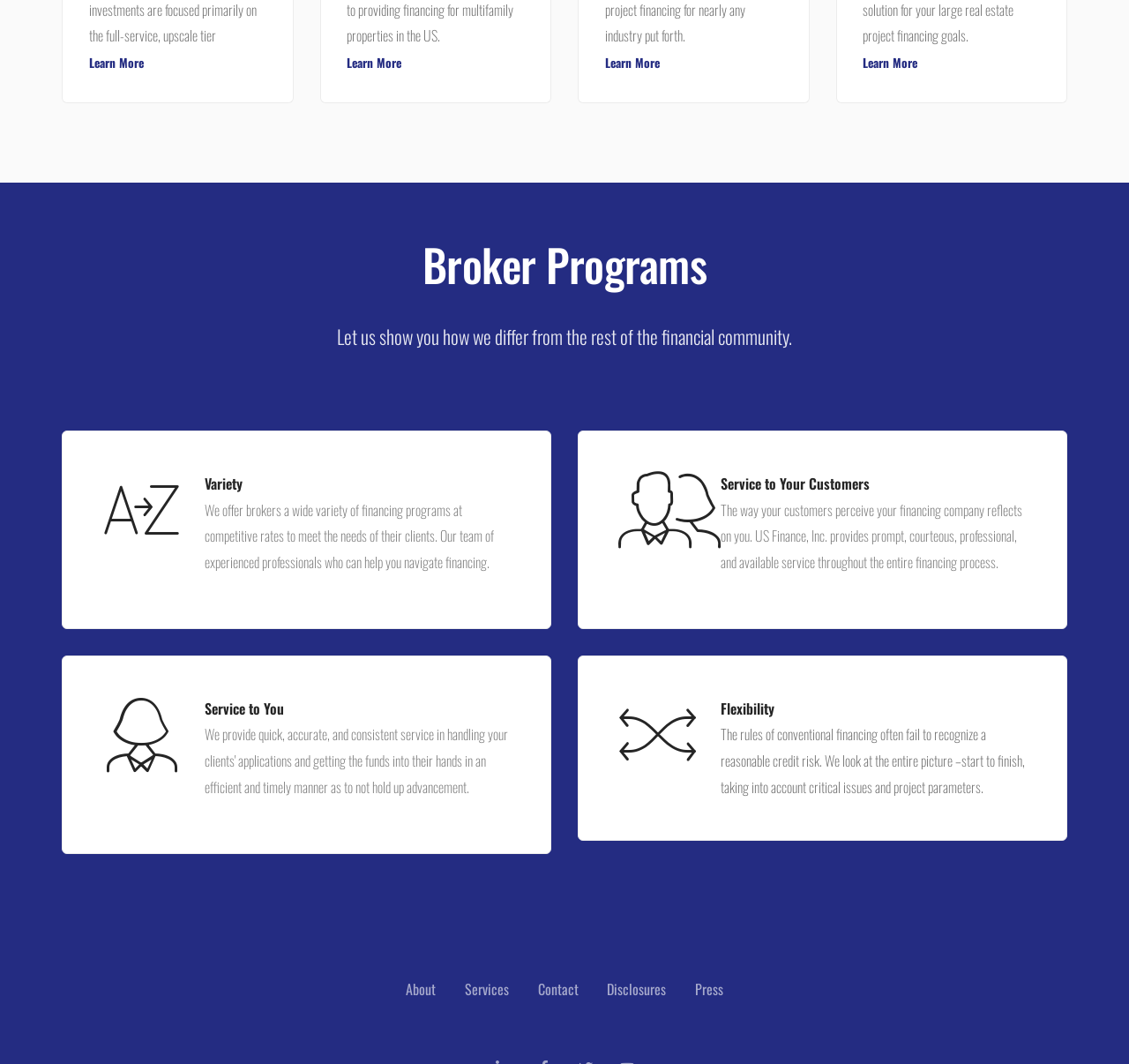What is the focus of the 'Service to Your Customers' section?
Answer the question with a single word or phrase, referring to the image.

Customer service